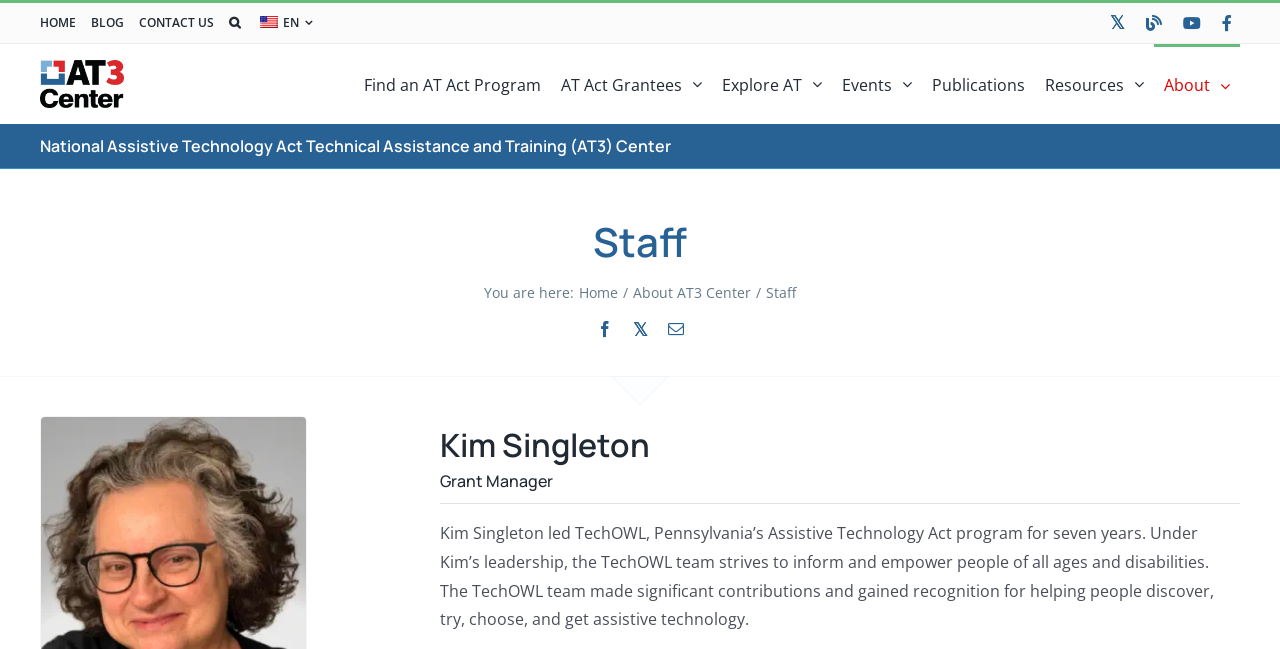Please indicate the bounding box coordinates of the element's region to be clicked to achieve the instruction: "Open the submenu of AT Act Grantees". Provide the coordinates as four float numbers between 0 and 1, i.e., [left, top, right, bottom].

[0.541, 0.068, 0.556, 0.191]